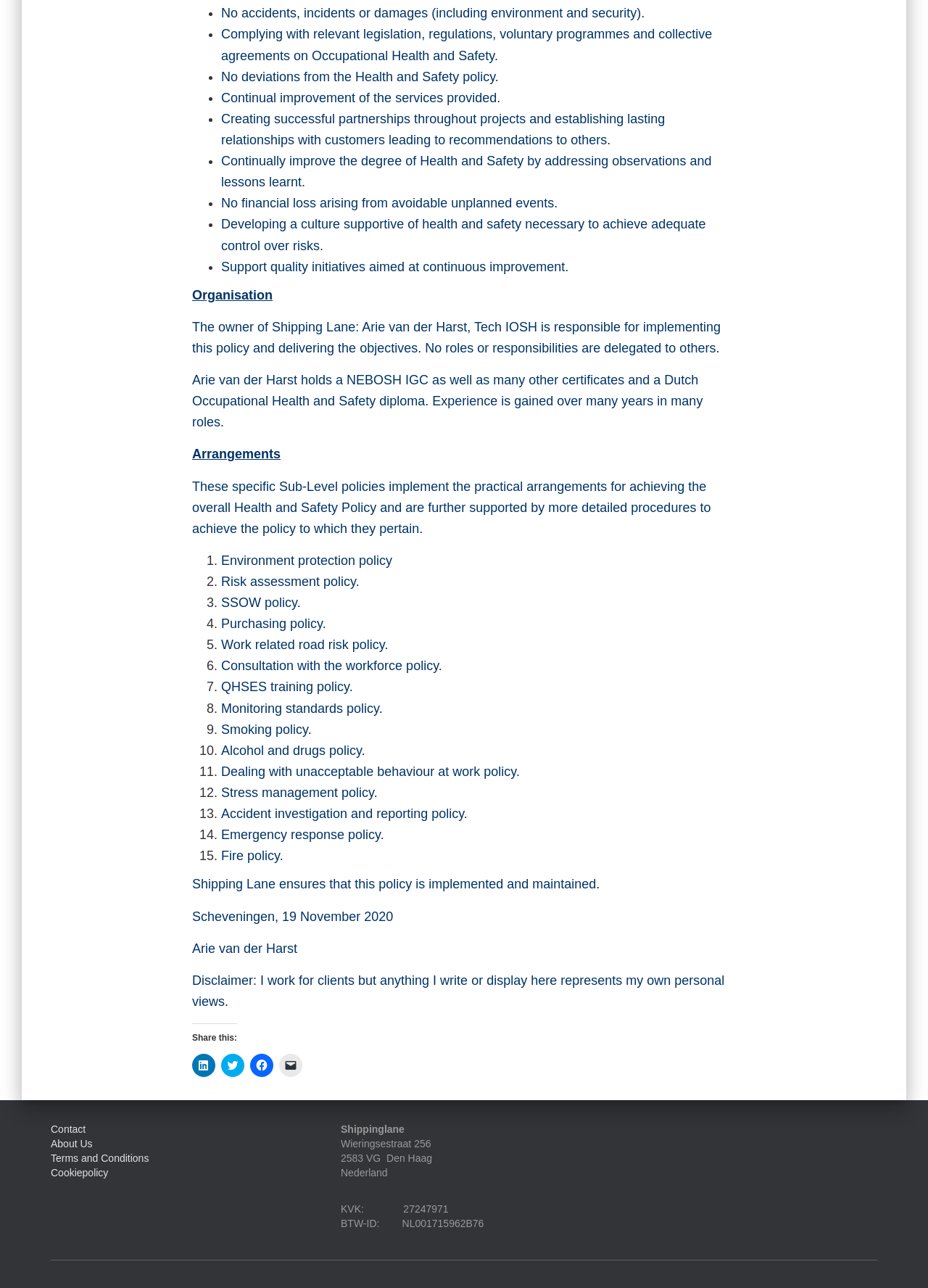Locate the bounding box coordinates of the clickable part needed for the task: "Click Contact".

[0.055, 0.872, 0.092, 0.881]